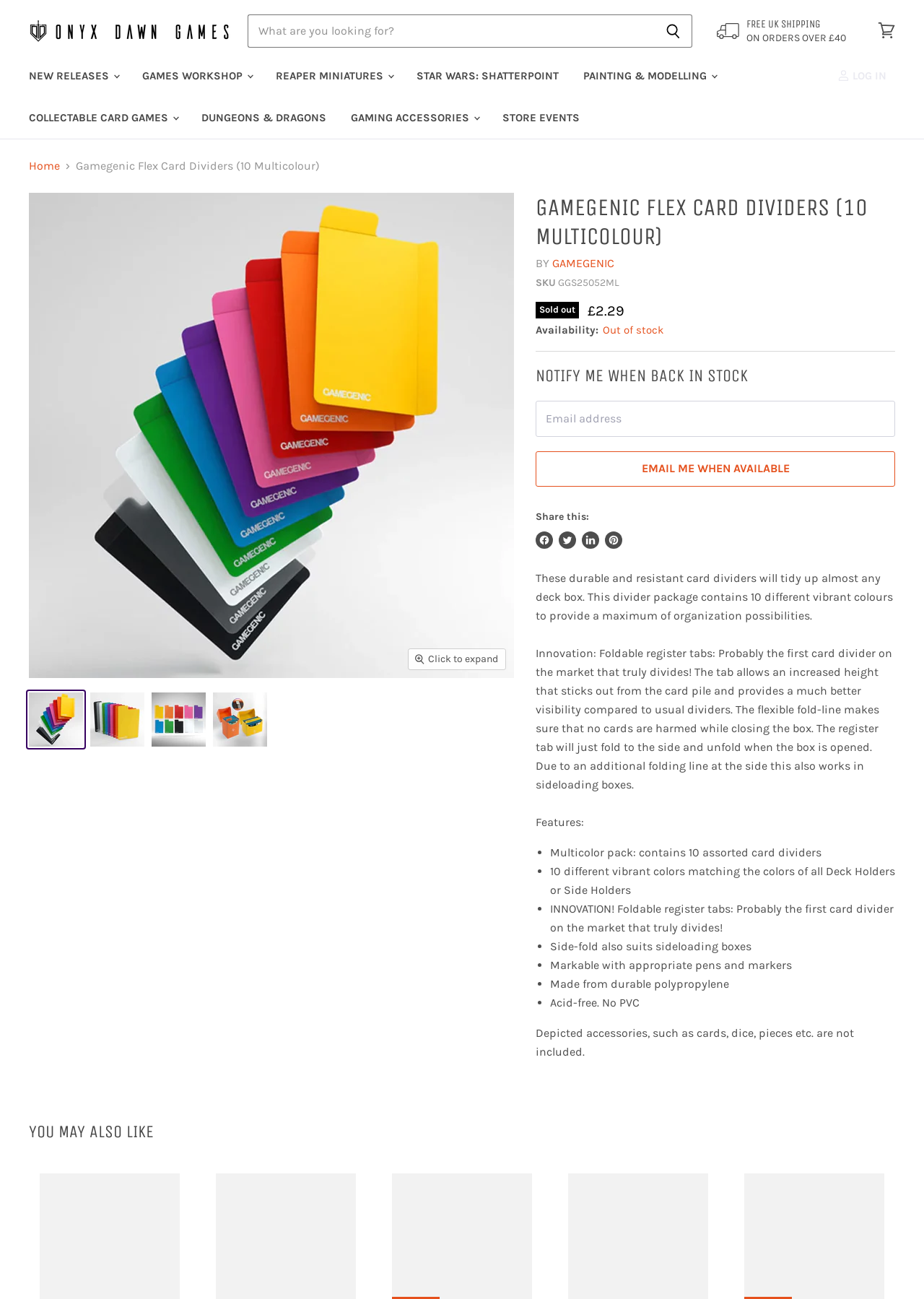Please identify the bounding box coordinates of the clickable region that I should interact with to perform the following instruction: "View cart". The coordinates should be expressed as four float numbers between 0 and 1, i.e., [left, top, right, bottom].

[0.942, 0.011, 0.977, 0.037]